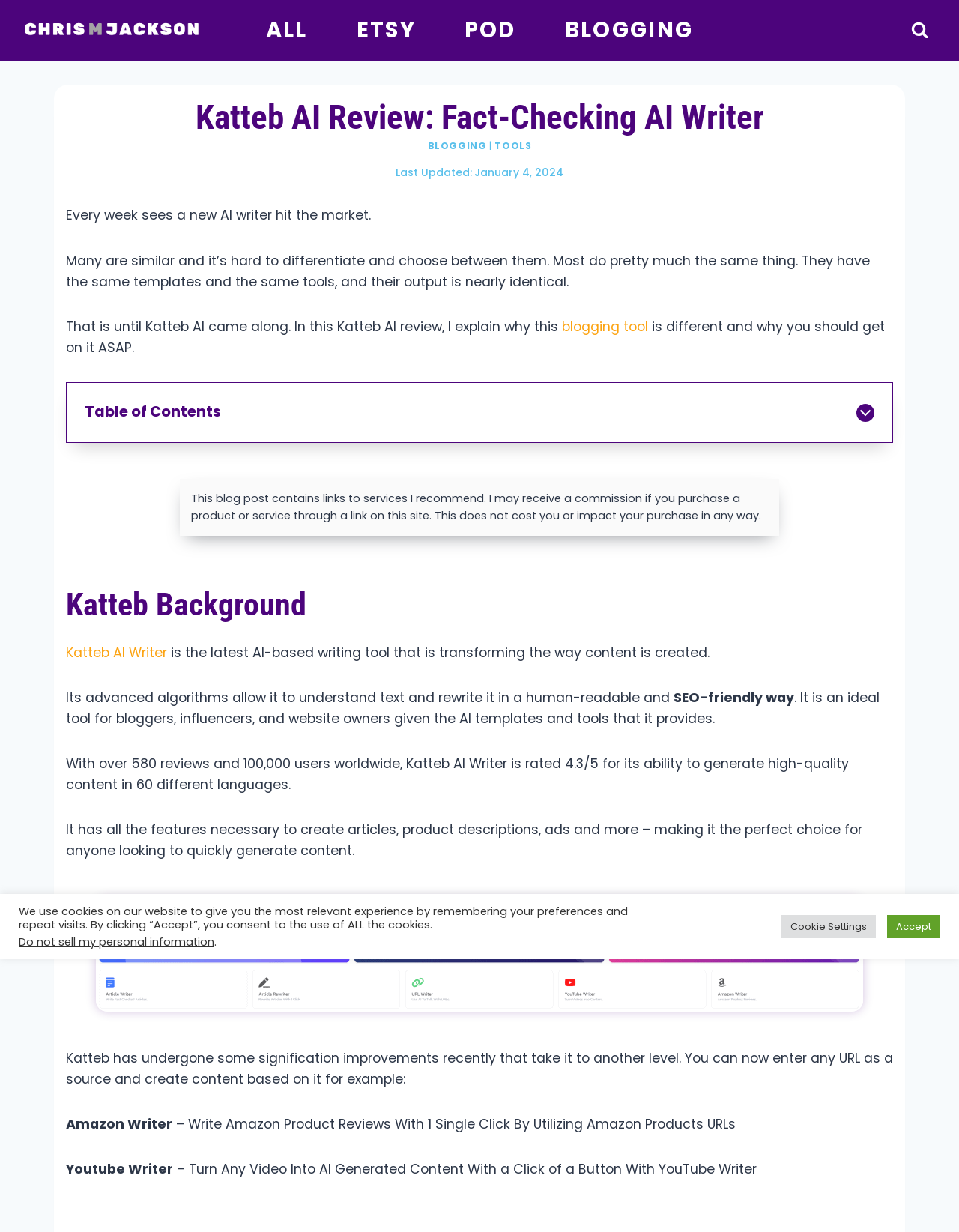Bounding box coordinates should be provided in the format (top-left x, top-left y, bottom-right x, bottom-right y) with all values between 0 and 1. Identify the bounding box for this UI element: Tools

[0.516, 0.113, 0.554, 0.124]